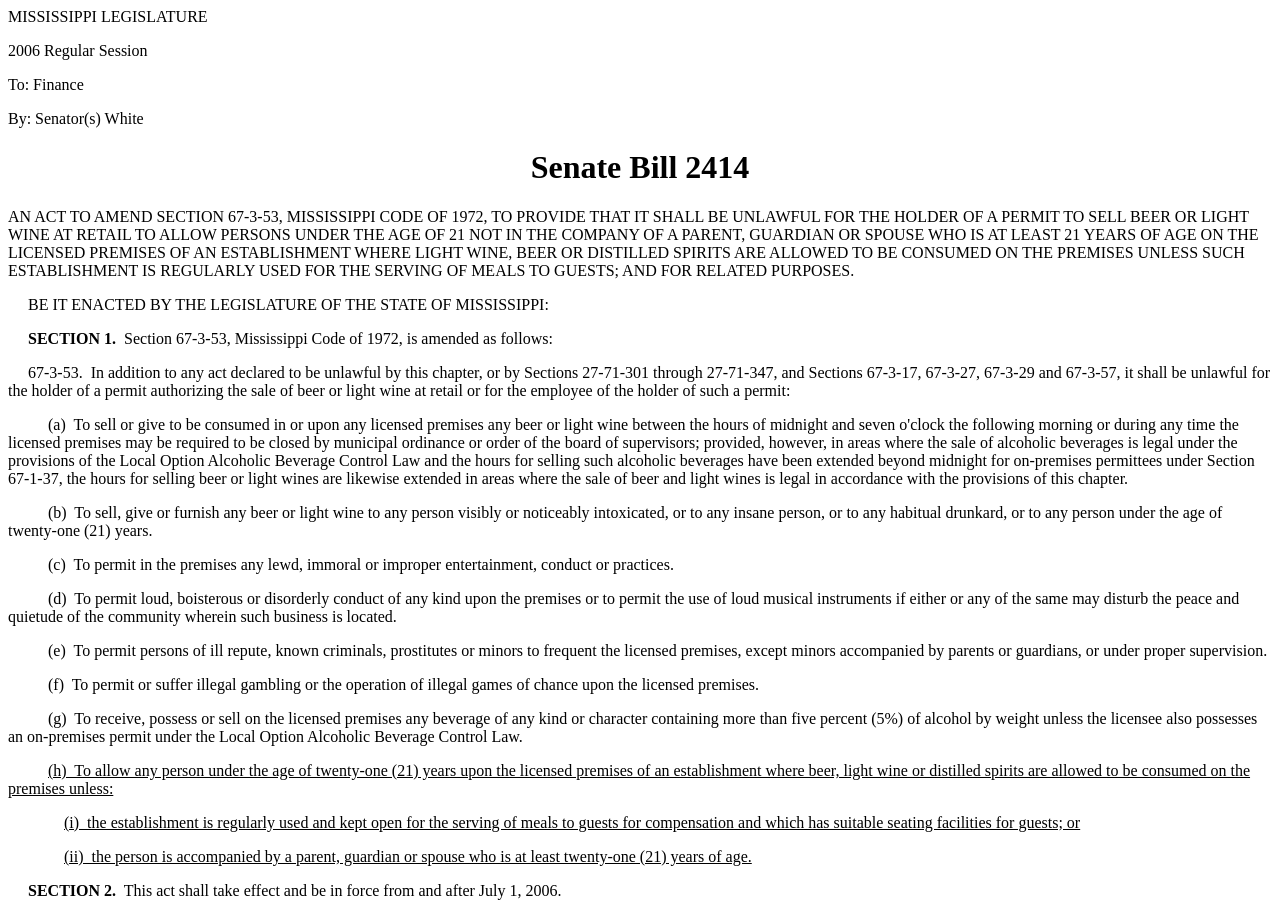Answer the following inquiry with a single word or phrase:
Who introduced the bill?

Senator White